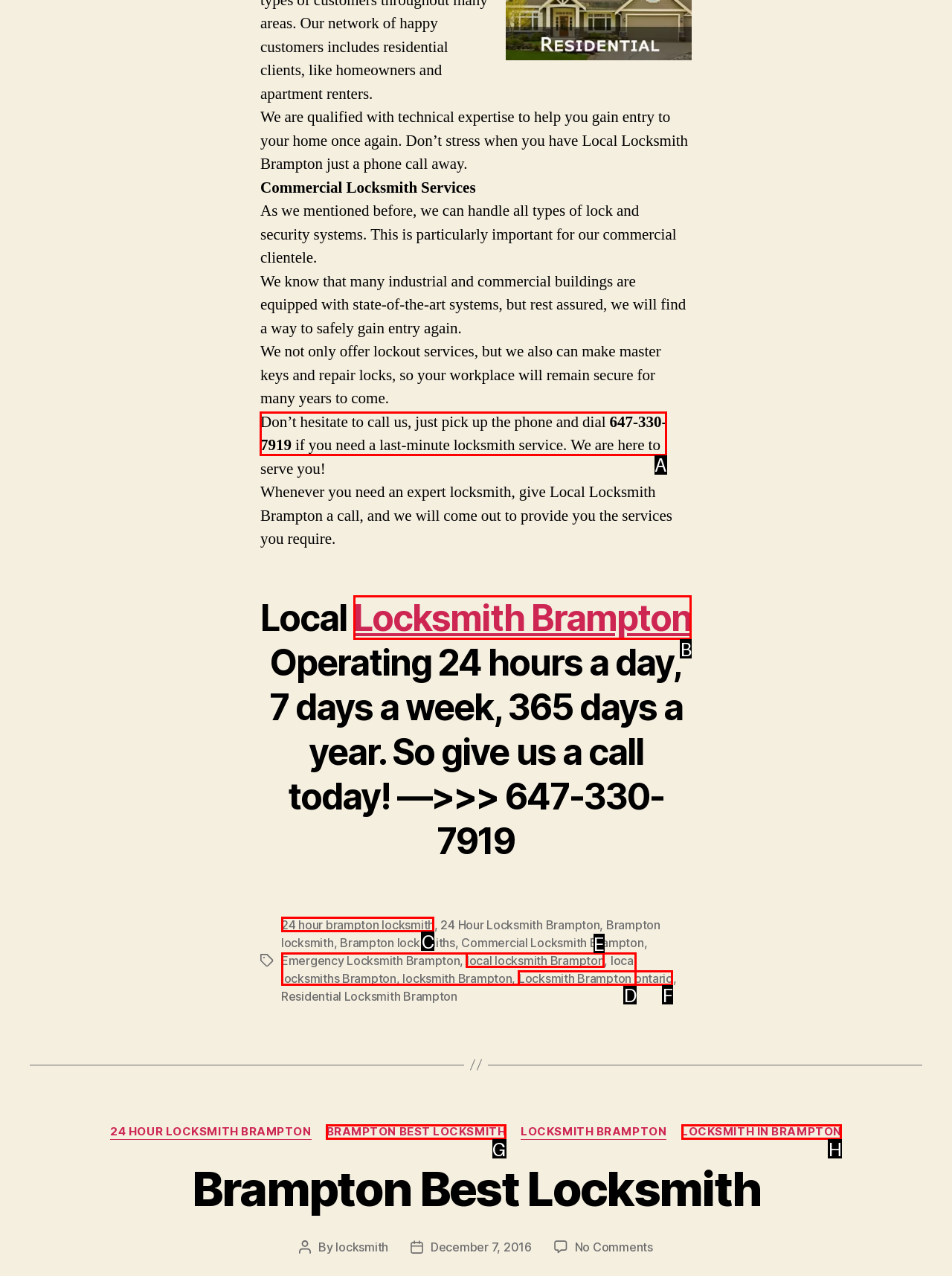Find the appropriate UI element to complete the task: Call the locksmith service. Indicate your choice by providing the letter of the element.

A